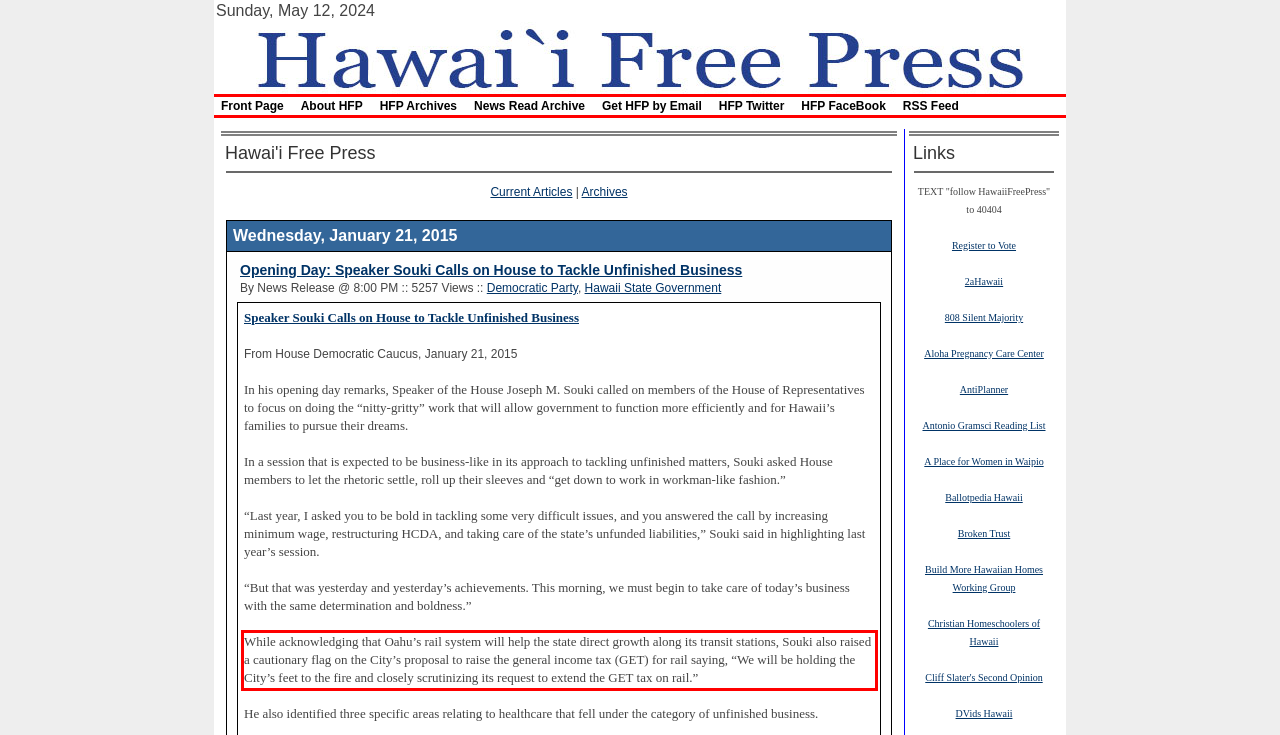Given a screenshot of a webpage with a red bounding box, extract the text content from the UI element inside the red bounding box.

While acknowledging that Oahu’s rail system will help the state direct growth along its transit stations, Souki also raised a cautionary flag on the City’s proposal to raise the general income tax (GET) for rail saying, “We will be holding the City’s feet to the fire and closely scrutinizing its request to extend the GET tax on rail.”